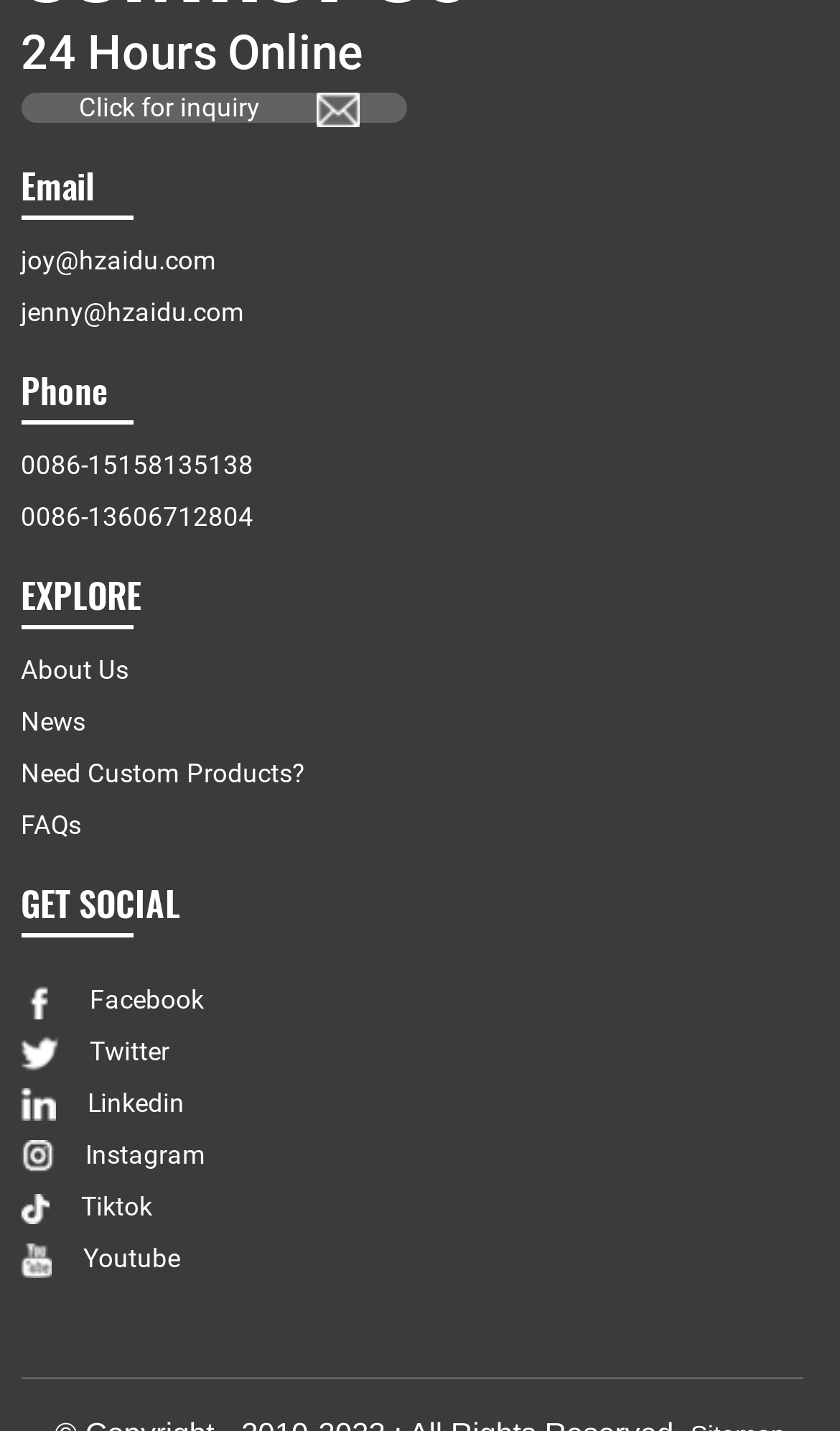Locate the bounding box coordinates of the area that needs to be clicked to fulfill the following instruction: "Send an email to joy". The coordinates should be in the format of four float numbers between 0 and 1, namely [left, top, right, bottom].

[0.025, 0.171, 0.258, 0.192]